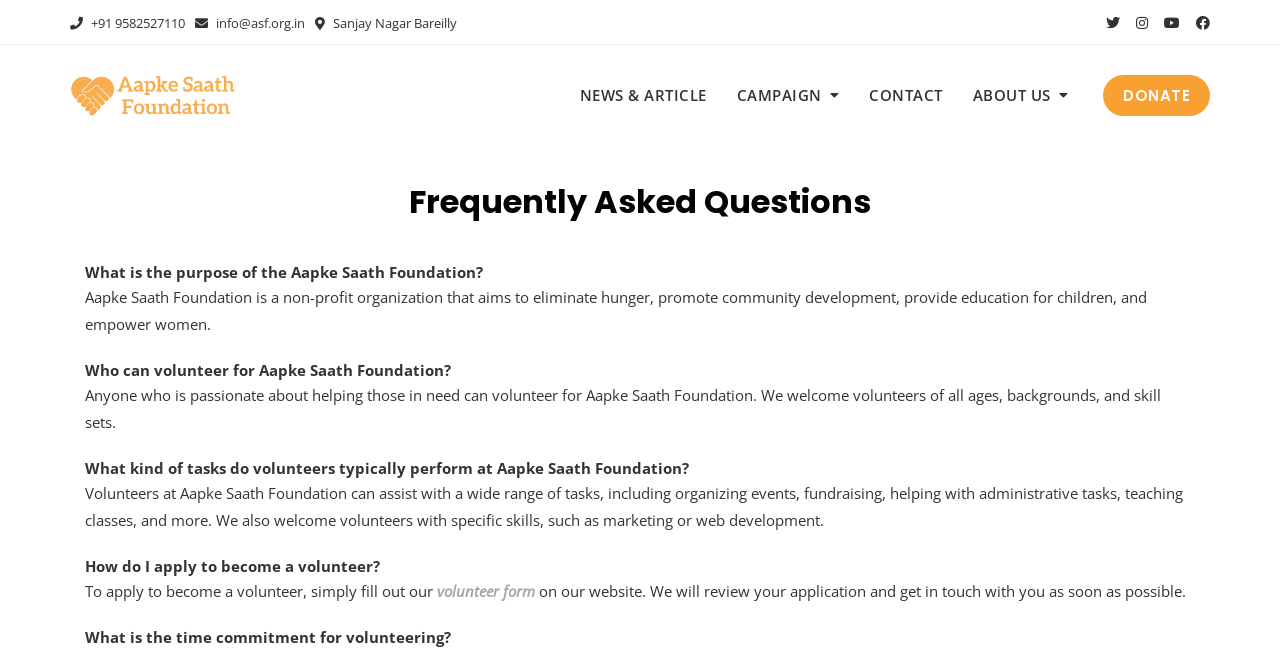Provide an in-depth caption for the webpage.

The webpage is about the Volunteer FAQ section of the AAPKE SAATH FOUNDATION. At the top, there are contact information links, including a phone number, email address, and physical address. On the right side, there are social media links represented by icons. 

Below the contact information, there is a navigation menu with links to NEWS & ARTICLE, CAMPAIGN, CONTACT, ABOUT US, and DONATE. 

The main content of the page is divided into sections, each with a question and answer about volunteering for the foundation. The first question is "What is the purpose of the Aapke Saath Foundation?" followed by a brief description of the organization's goals. 

The subsequent sections ask and answer questions about who can volunteer, the types of tasks volunteers perform, how to apply to become a volunteer, and the time commitment required for volunteering. Each question is followed by a detailed answer in a paragraph format.